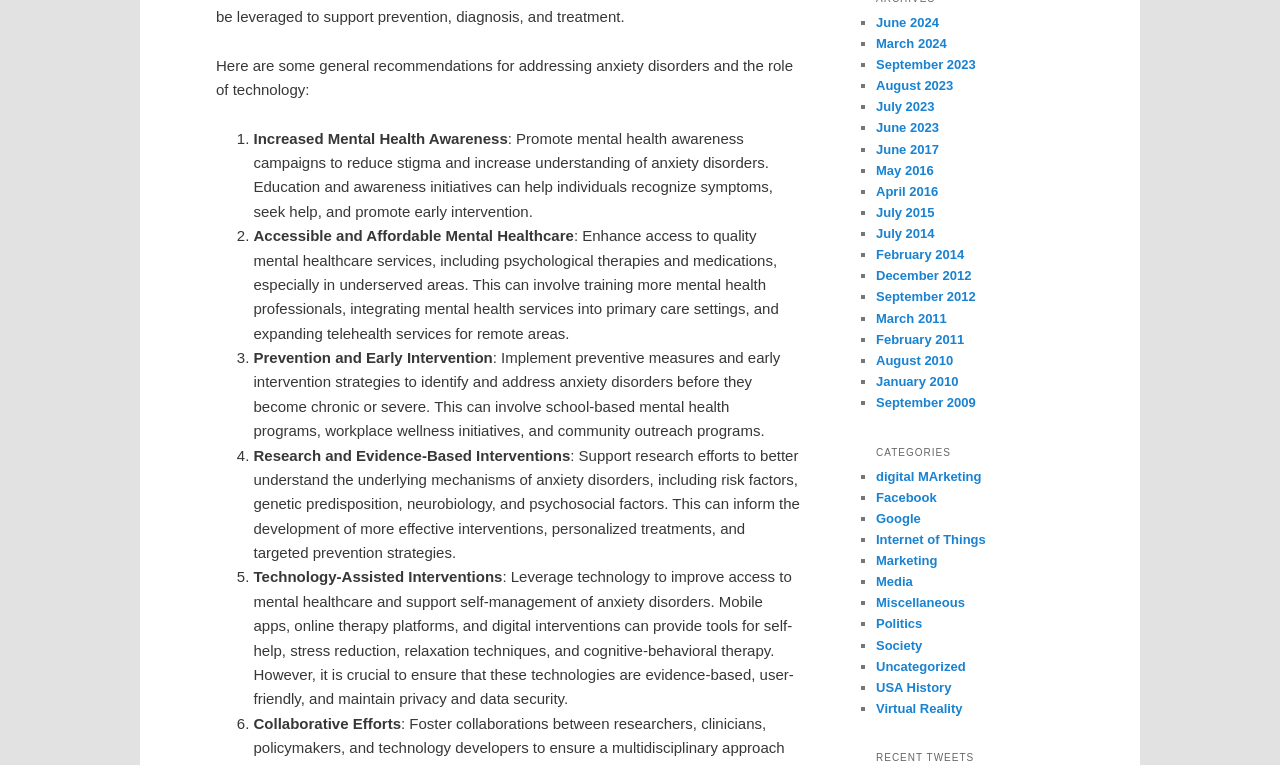Pinpoint the bounding box coordinates for the area that should be clicked to perform the following instruction: "View 'CATEGORIES'".

[0.684, 0.575, 0.831, 0.609]